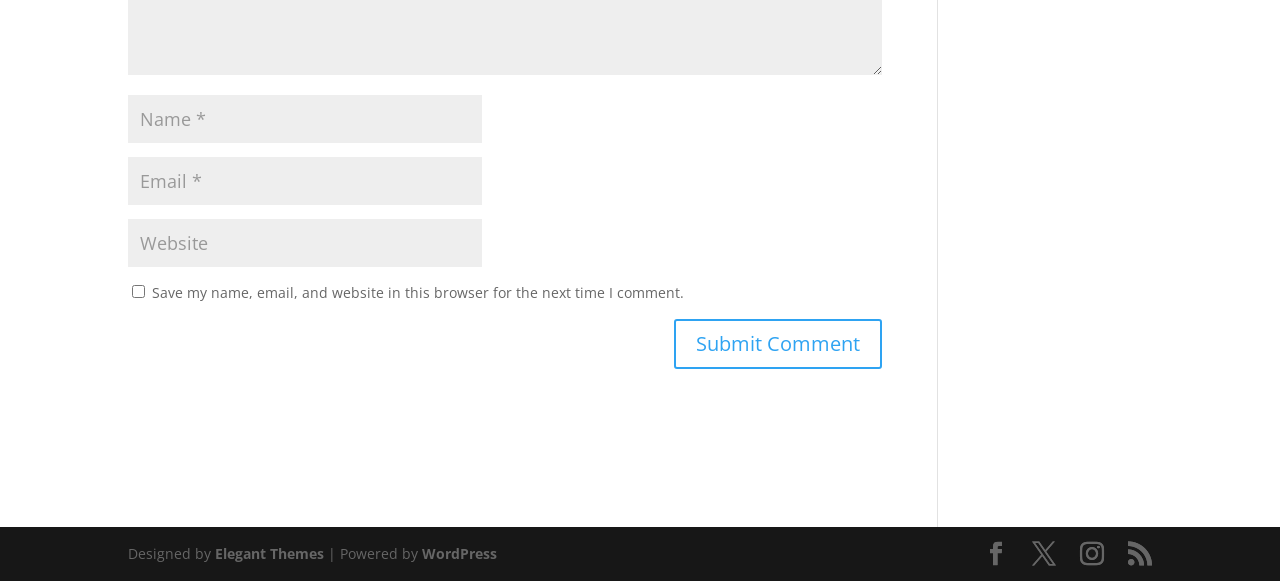What is the purpose of the first textbox?
Based on the screenshot, respond with a single word or phrase.

Enter name